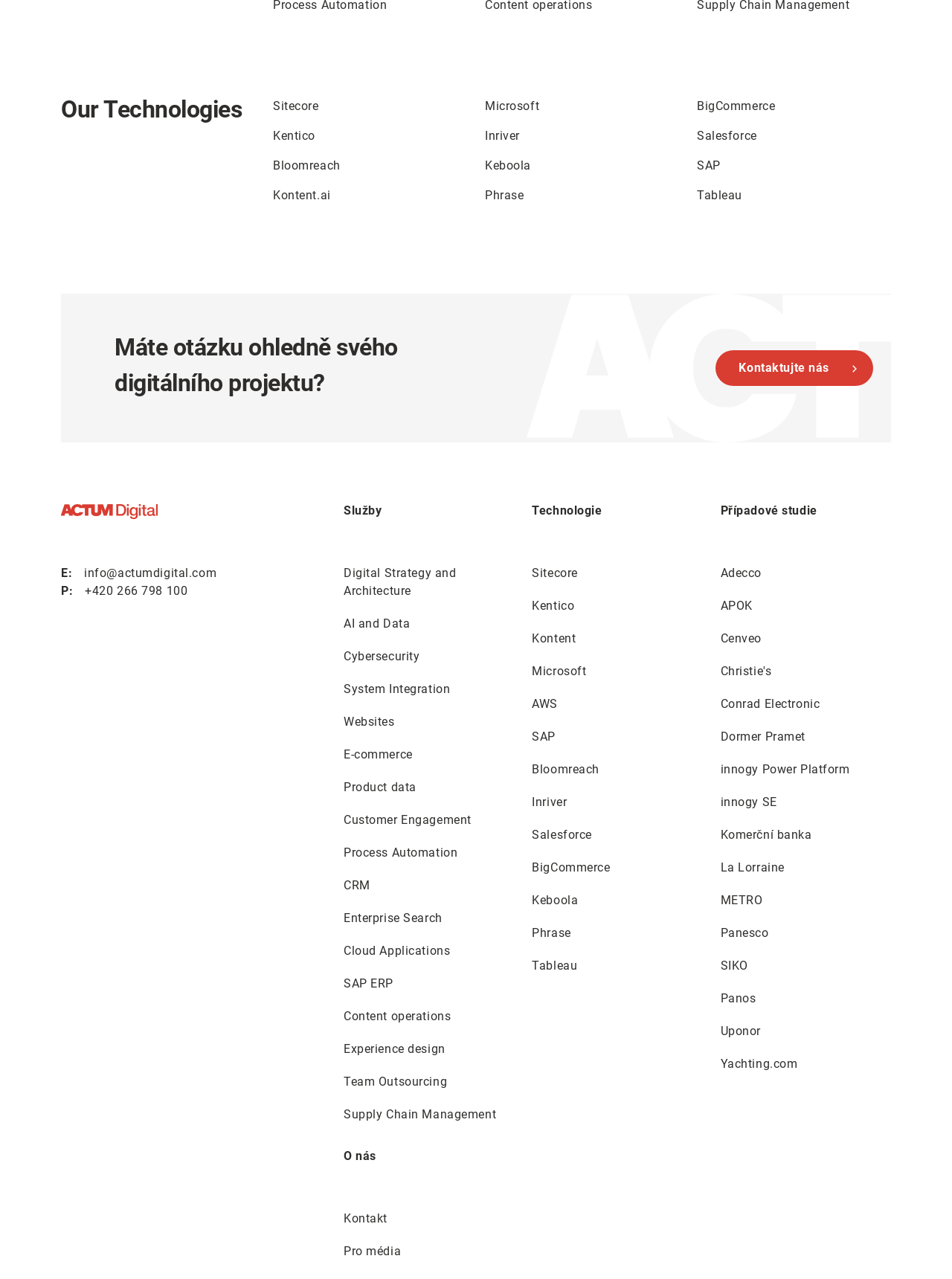How many technologies are listed on the webpage?
Look at the screenshot and give a one-word or phrase answer.

12